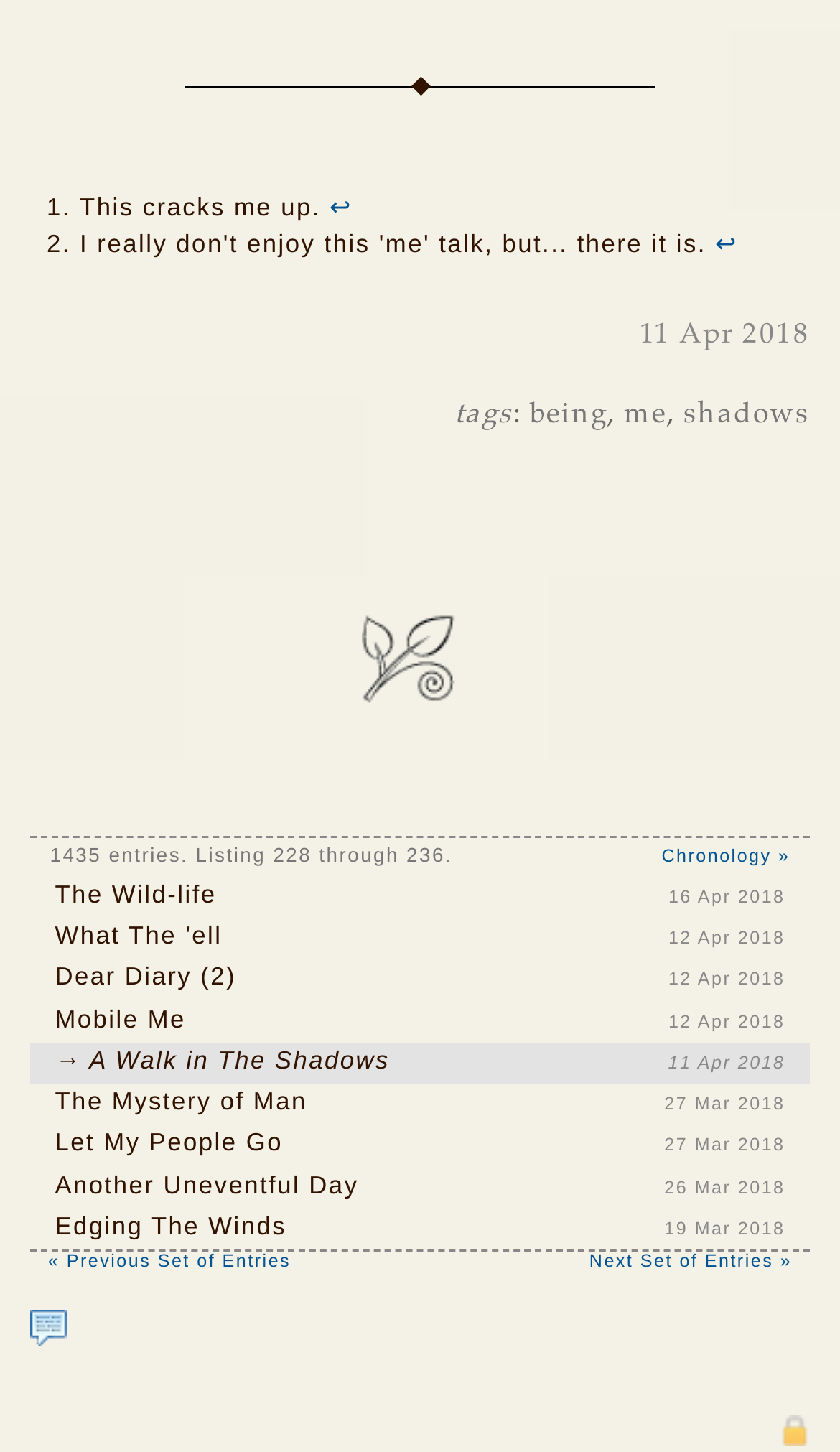Using the elements shown in the image, answer the question comprehensively: How many entries are listed?

I found the number of entries by looking at the static text element with the text '1435 entries.' which is located at the middle of the page, indicating the total number of entries.